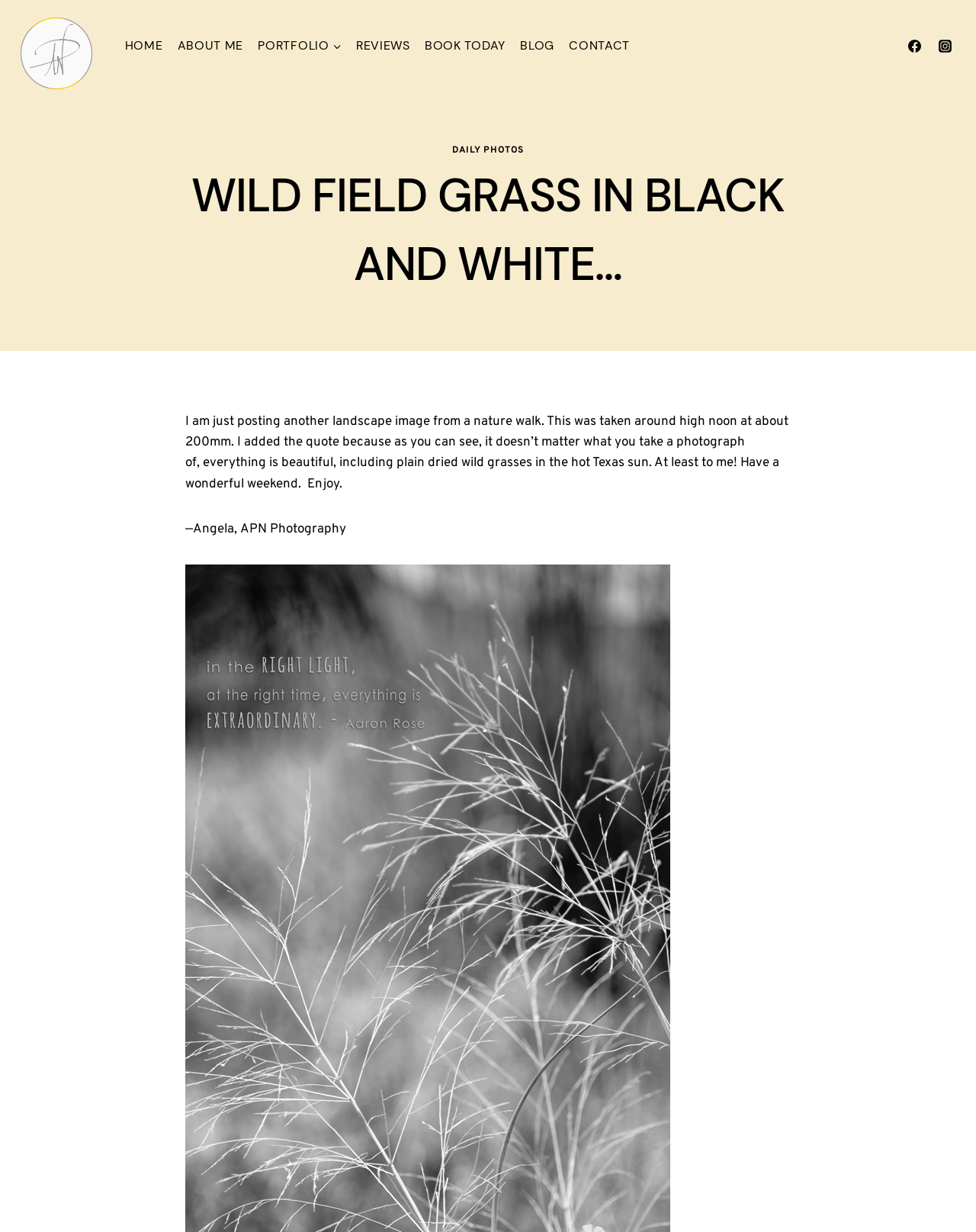Review the image closely and give a comprehensive answer to the question: What time of day was the photograph taken?

The article states that the photograph was taken 'around high noon', which indicates the time of day when the photograph was taken.